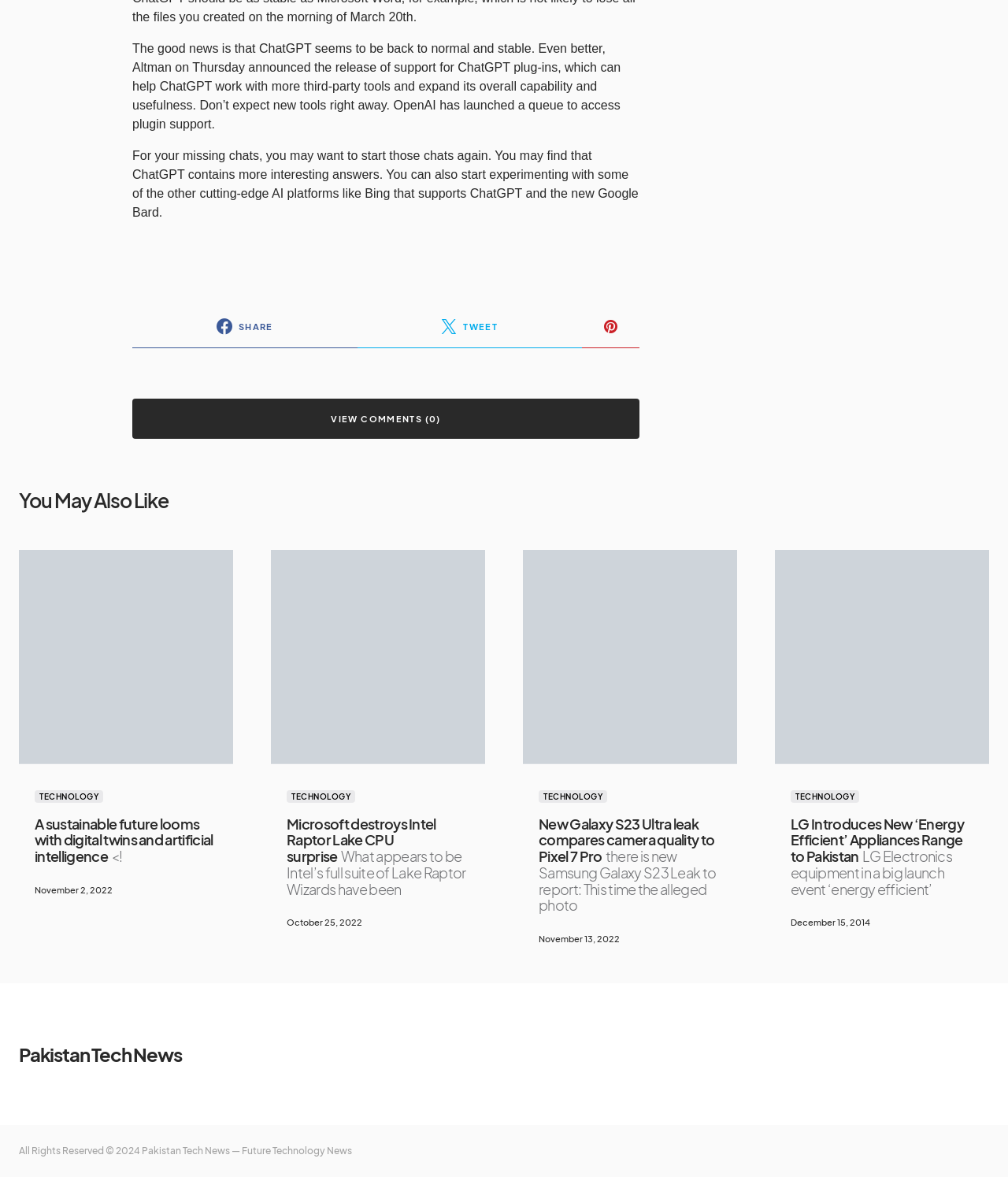What is the date of the oldest article?
Give a single word or phrase answer based on the content of the image.

December 15, 2014